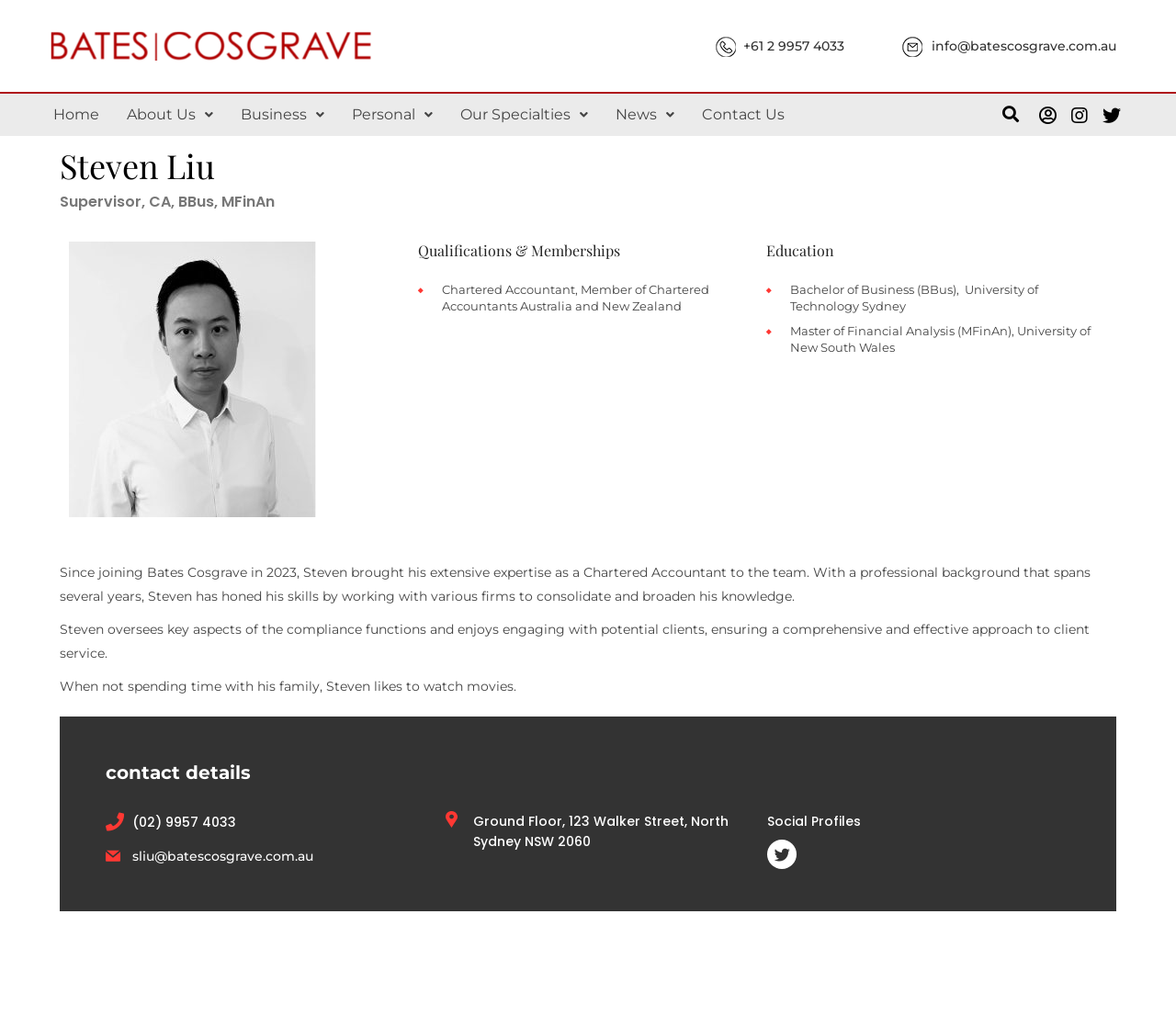From the details in the image, provide a thorough response to the question: What is Steven's contact email?

The contact details section of the webpage lists Steven's email address as 'sliu@batescosgrave.com.au', which can be used to reach out to him.